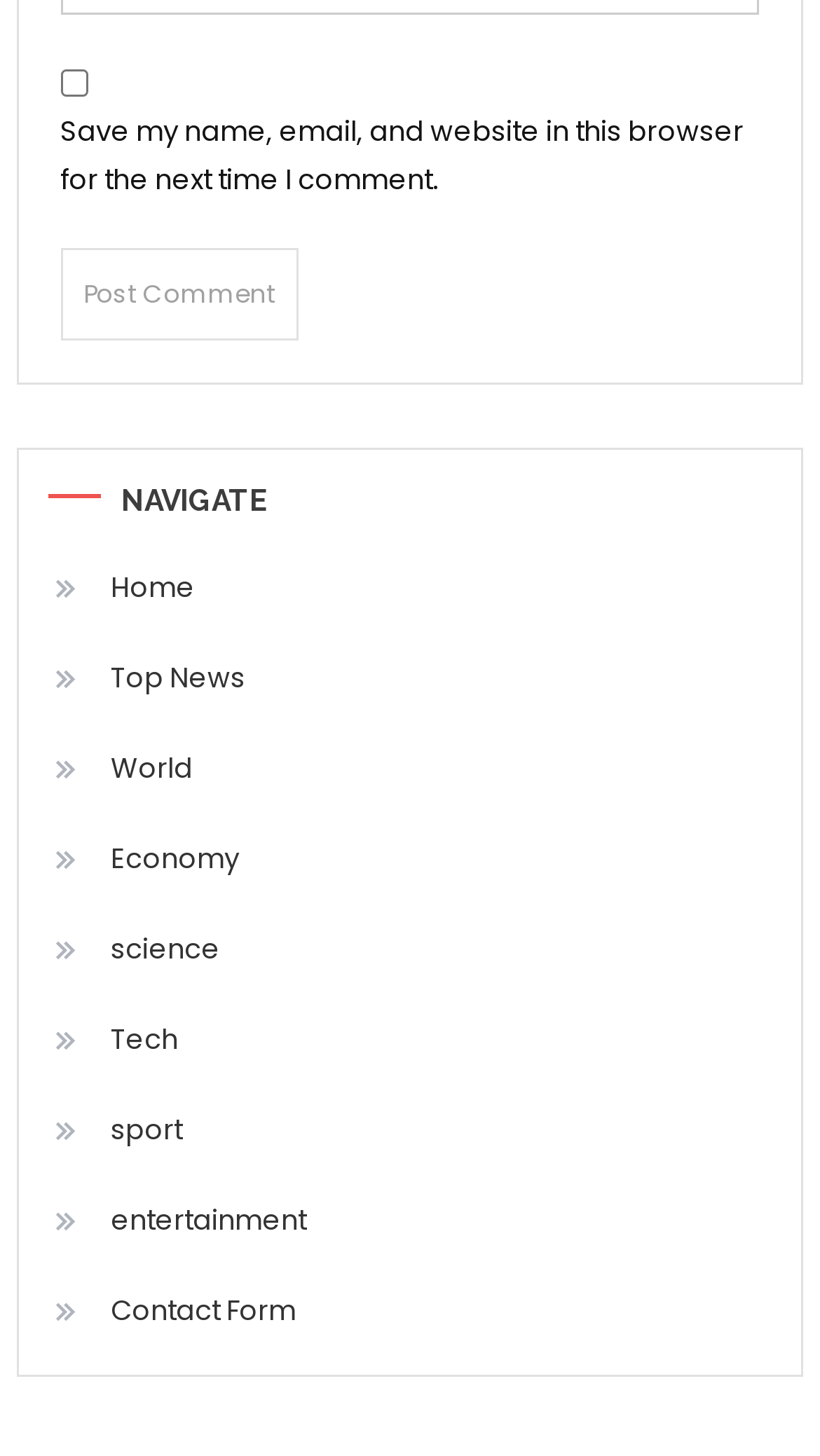Please reply to the following question with a single word or a short phrase:
What is the purpose of the checkbox?

Save comment info